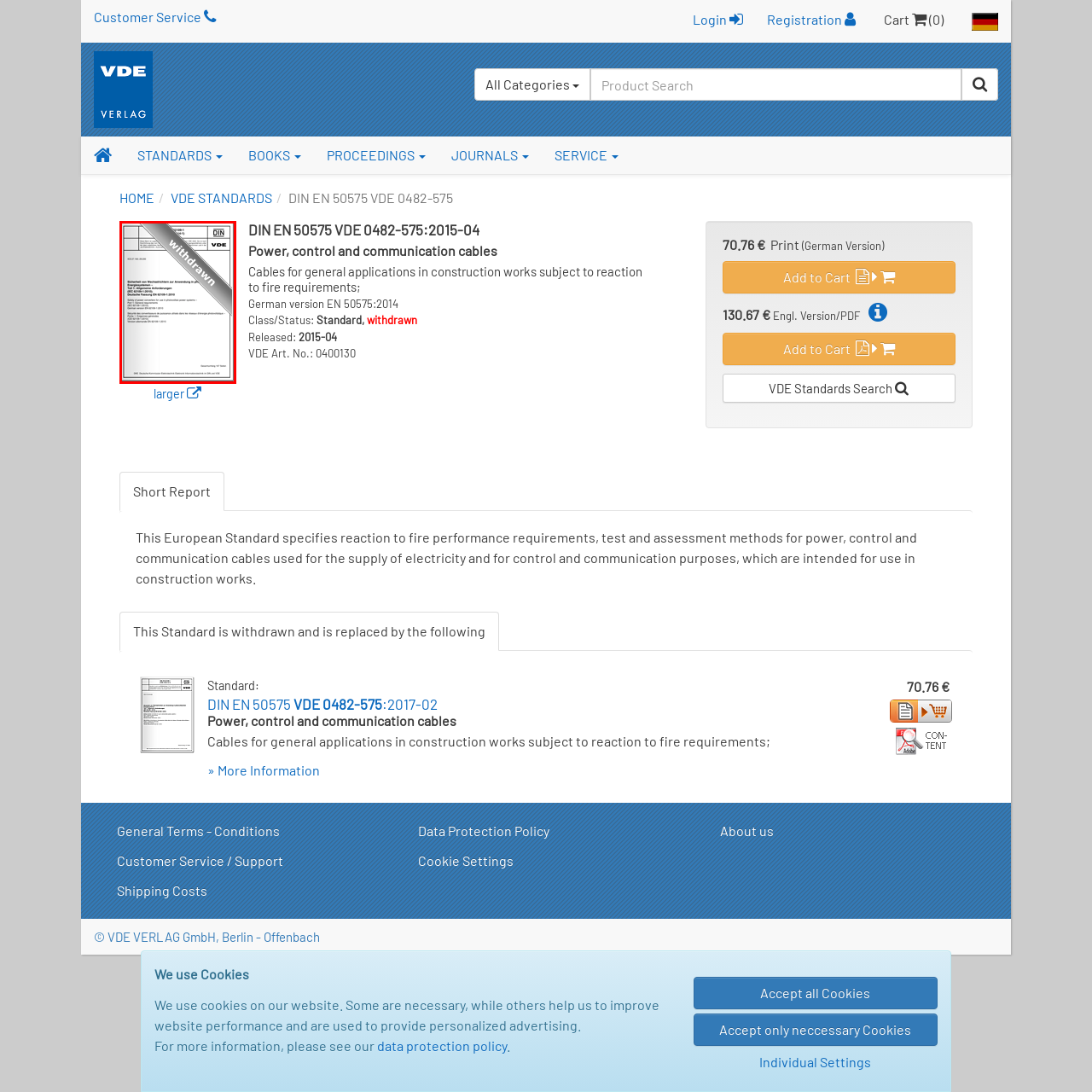Examine the content inside the red bounding box and offer a comprehensive answer to the following question using the details from the image: What industries is this standard crucial for?

This standard provides essential information about cables' performance and safety standards in building applications, making it crucial for professionals in the electrical engineering and construction industries.